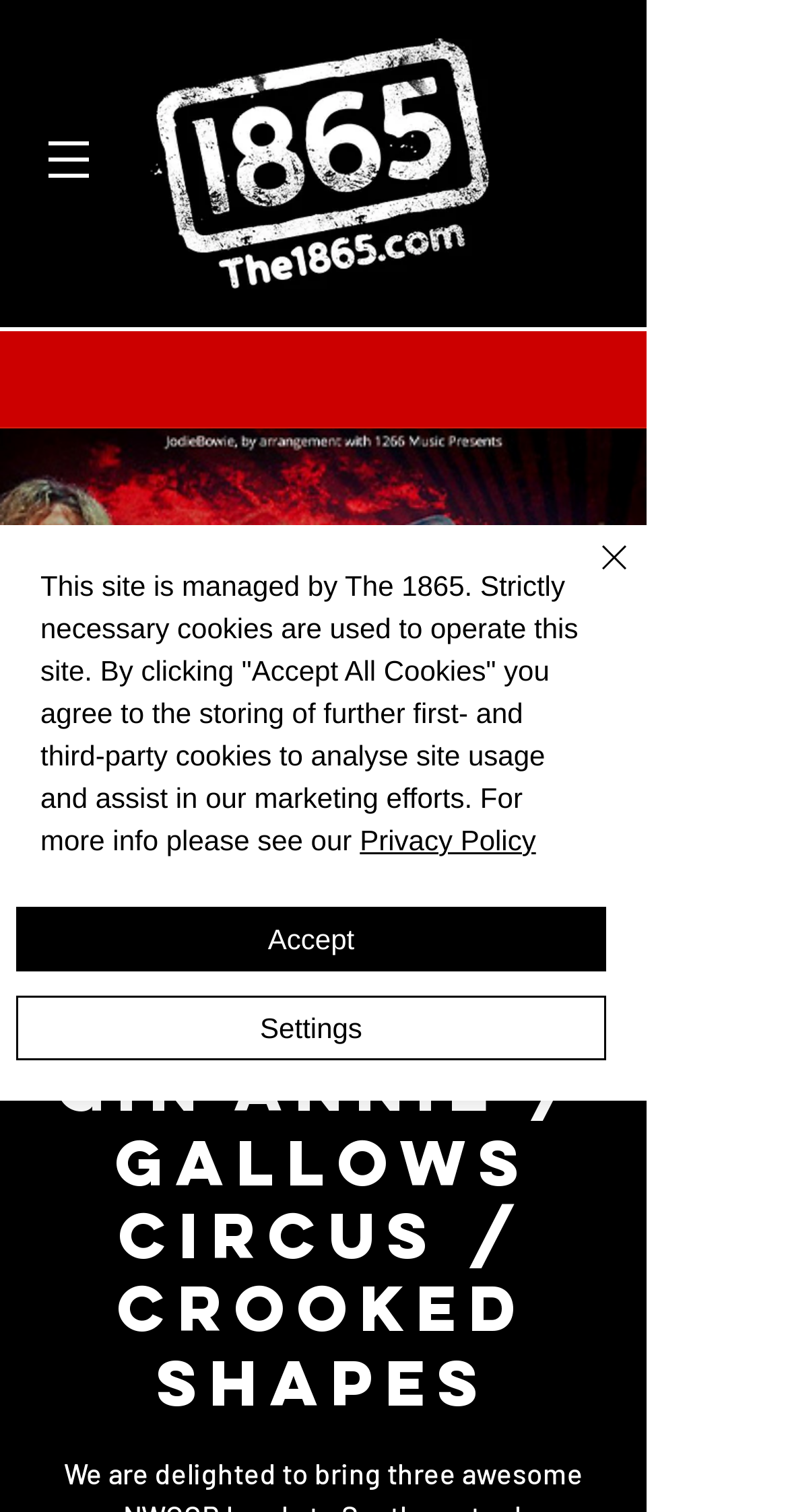Examine the image carefully and respond to the question with a detailed answer: 
How many bands are performing at the event?

I inferred the number of bands performing at the event by analyzing the event title. The title 'Gin Annie / Gallows Circus / Crooked Shapes' suggests that there are three bands performing, separated by slashes.